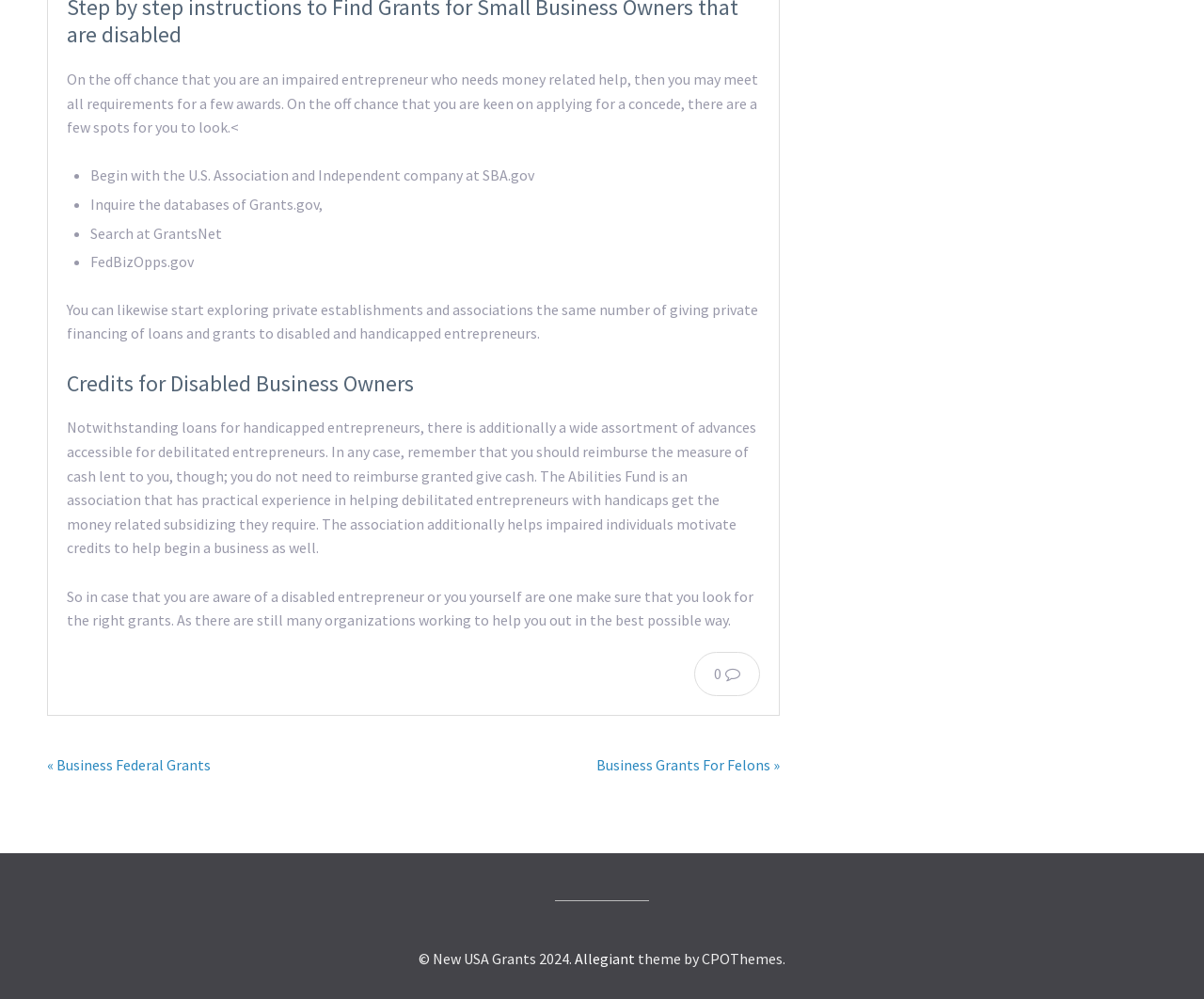What is the difference between loans and grants?
Based on the image, please offer an in-depth response to the question.

According to the webpage, loans for disabled entrepreneurs need to be repaid, whereas grants do not need to be repaid. This is an important distinction for disabled entrepreneurs who are seeking financial assistance.